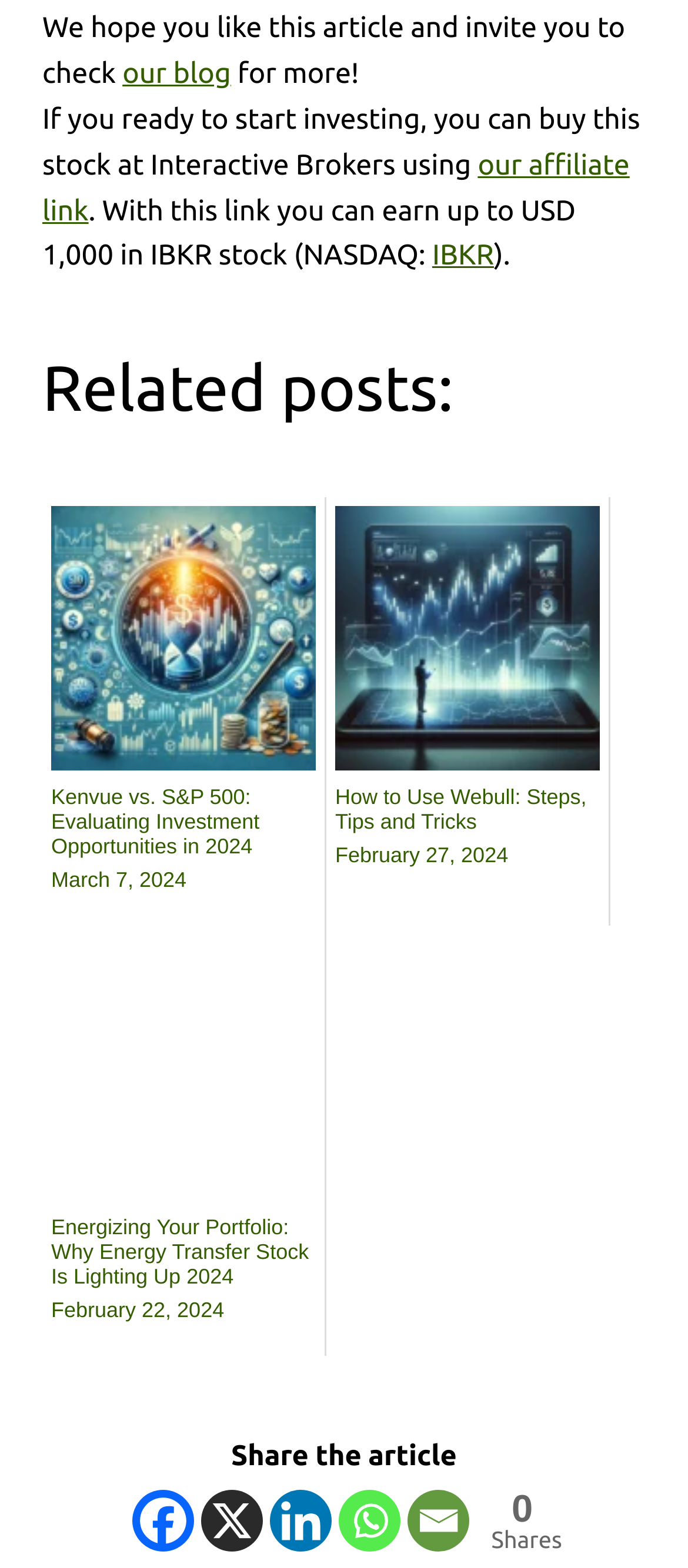Identify the bounding box of the UI component described as: "our affiliate link".

[0.062, 0.095, 0.915, 0.145]